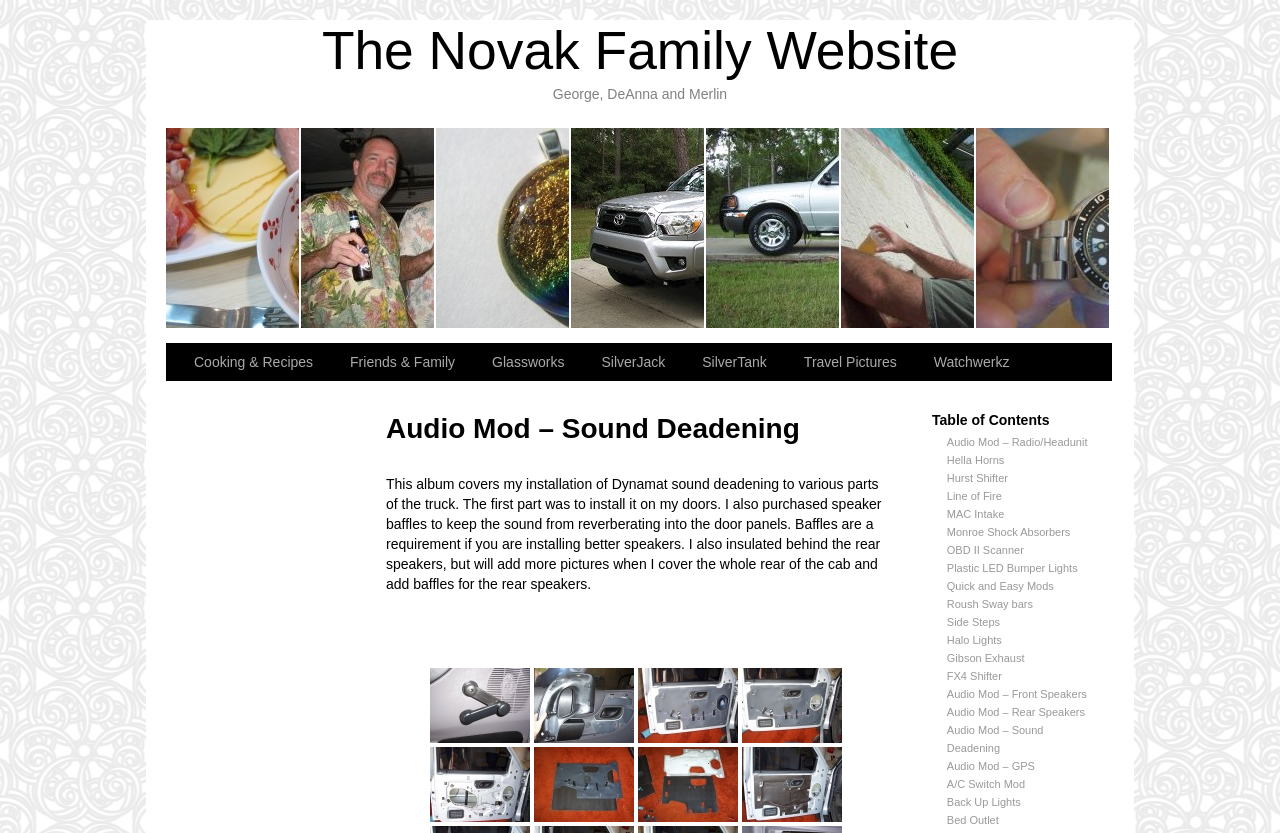What is the name of the truck part being modified?
Please provide a detailed and thorough answer to the question.

The question asks for the name of the truck part being modified. By reading the static text element, I found the sentence 'The first part was to install it on my doors.' which suggests that the truck part being modified is the doors.